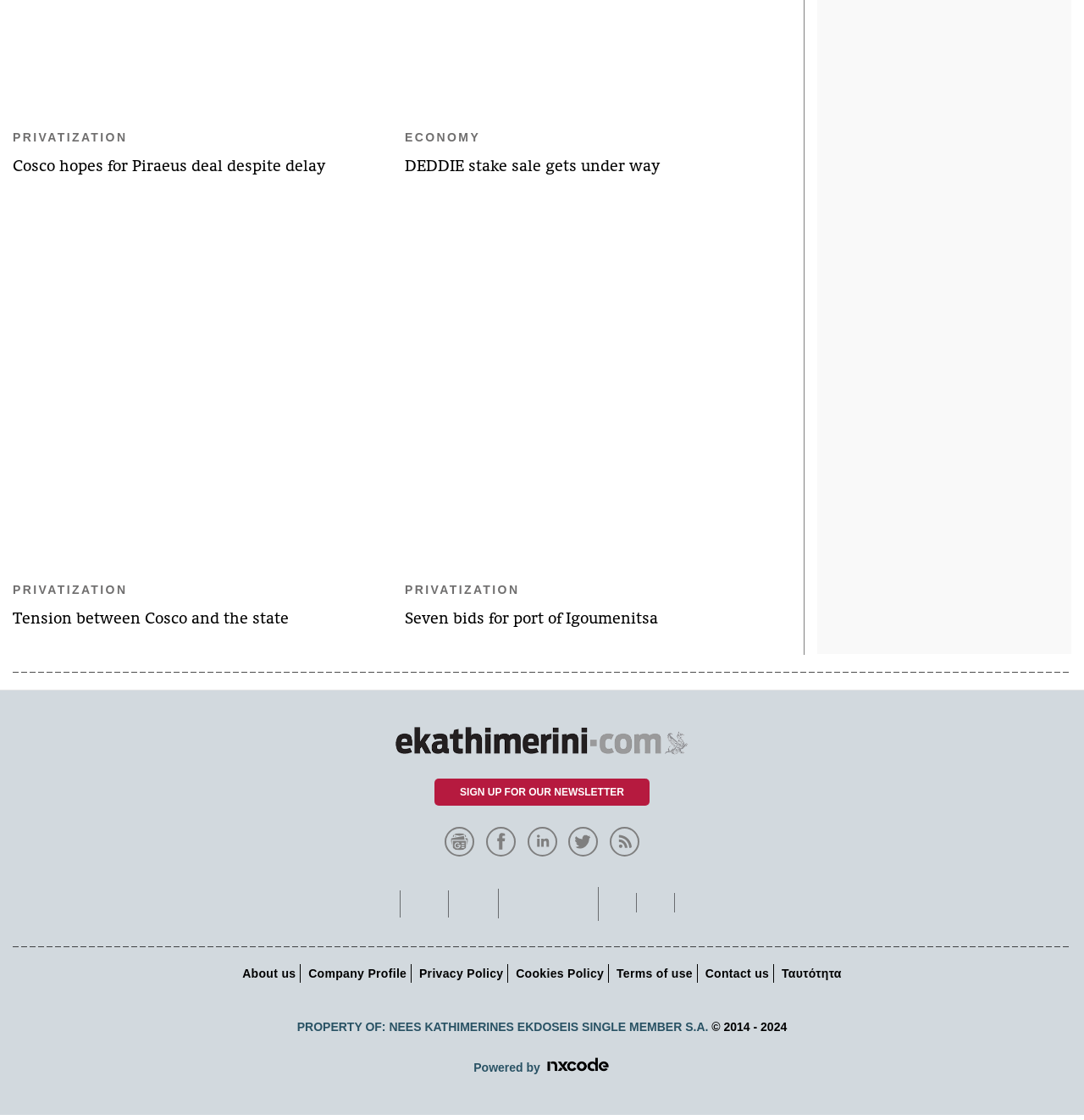Identify the bounding box coordinates for the UI element mentioned here: "About us". Provide the coordinates as four float values between 0 and 1, i.e., [left, top, right, bottom].

[0.22, 0.859, 0.277, 0.879]